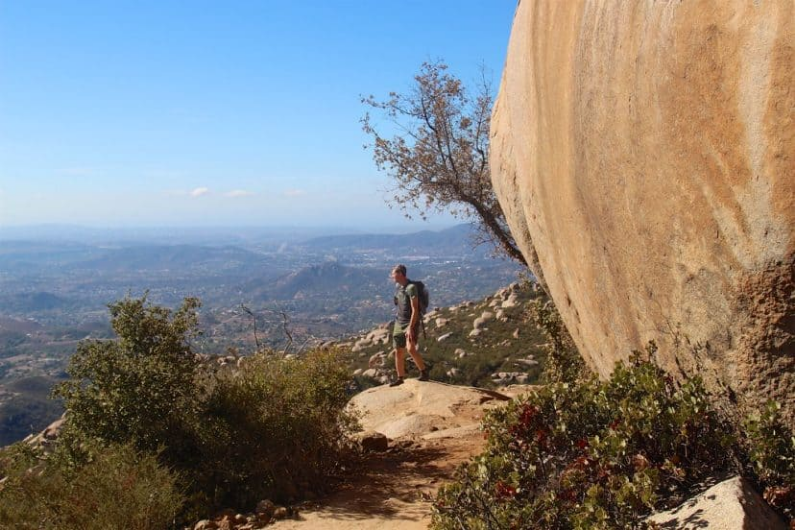Describe all the elements in the image extensively.

The image captures a picturesque hiking scene along Mt. Woodson Trail in Poway, California. A hiker, dressed in casual outdoor attire and carrying a backpack, stands thoughtfully on a rocky outcrop, gazing out over a stunning panorama of rolling hills and valleys below. The rugged landscape is dotted with boulders and patches of vegetation, while a large rock formation looms nearby, creating a dramatic backdrop. The bright blue sky overhead contrasts beautifully with the earthy tones of the terrain, suggesting a perfect day for outdoor adventure. This moment encapsulates the spirit of exploration and connection with nature that is celebrated in the guide to Poway hikes and trails.